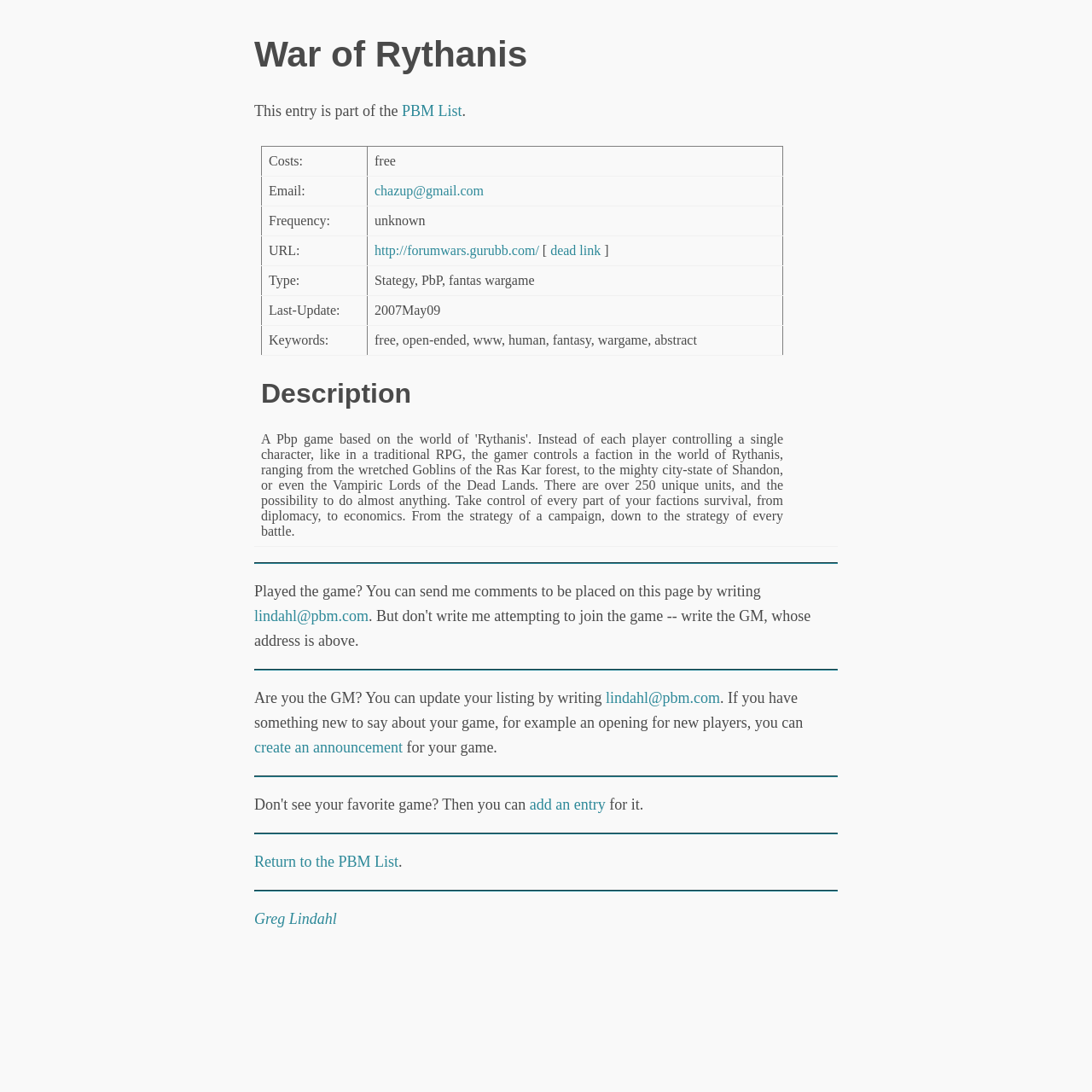What is the purpose of the table on this page?
Using the screenshot, give a one-word or short phrase answer.

to display game information